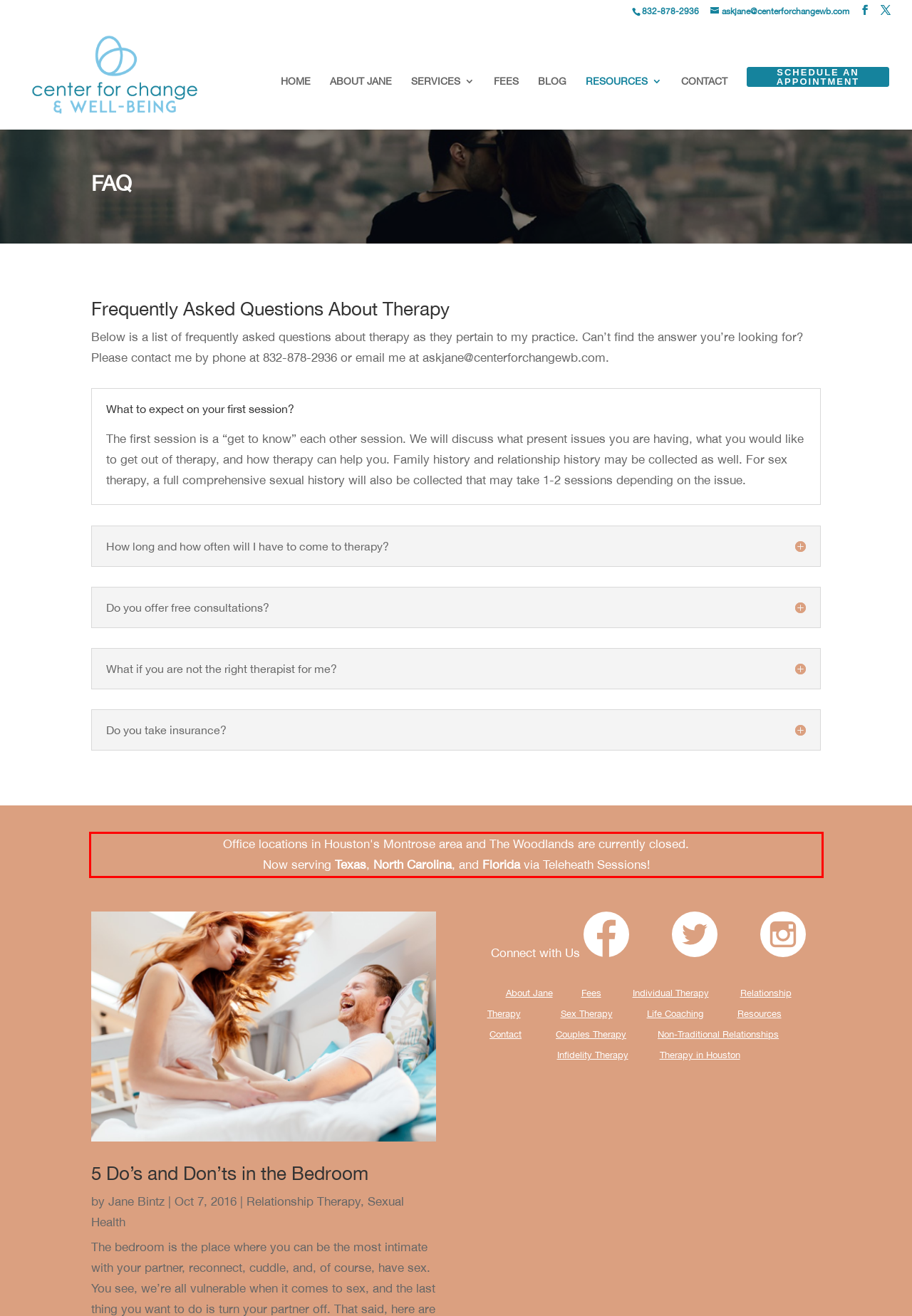You are given a screenshot of a webpage with a UI element highlighted by a red bounding box. Please perform OCR on the text content within this red bounding box.

Office locations in Houston's Montrose area and The Woodlands are currently closed. Now serving Texas, North Carolina, and Florida via Teleheath Sessions!